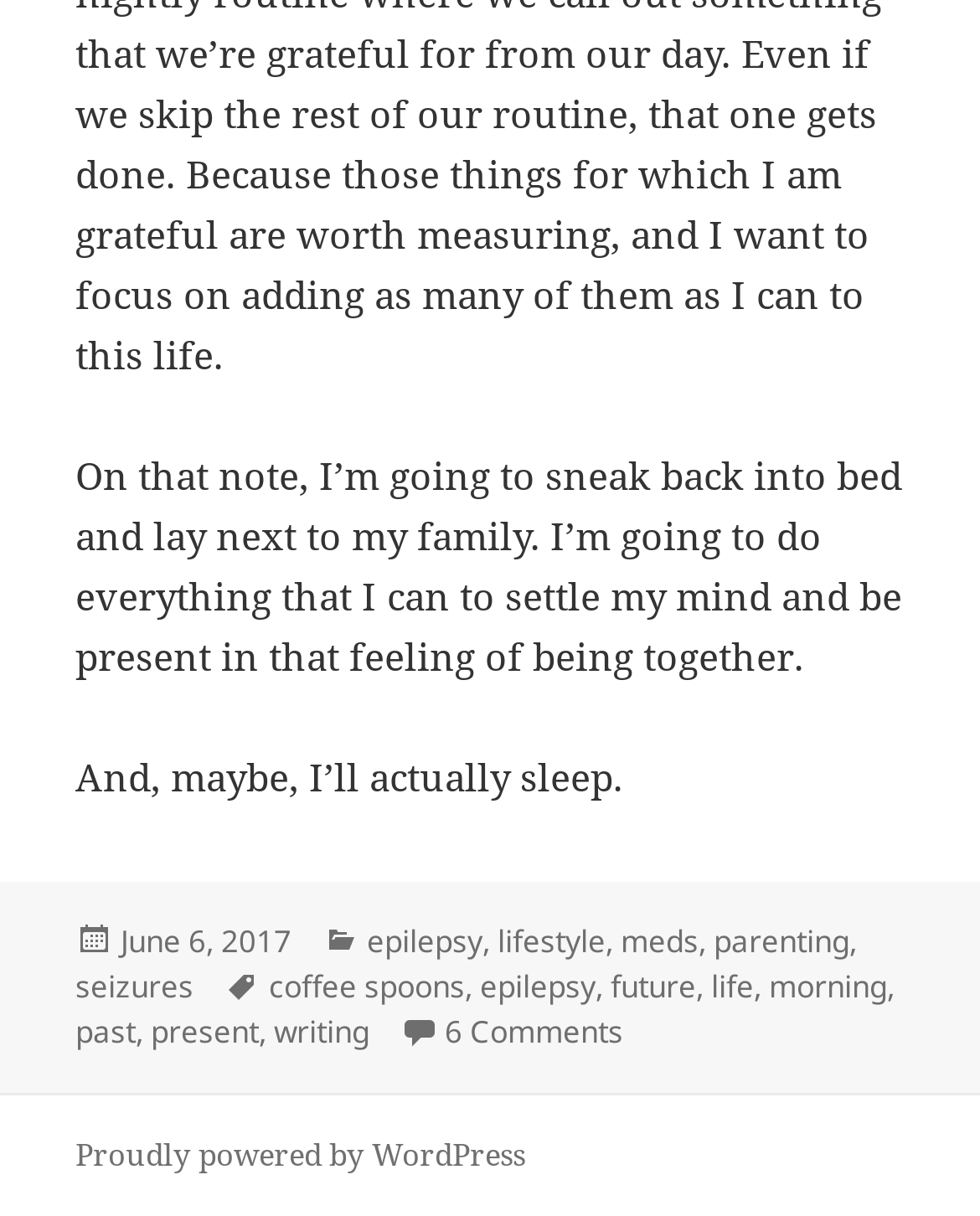Please find the bounding box coordinates of the element that must be clicked to perform the given instruction: "Click on the '6 Comments on Early Mornings And Coffee Spoons' link". The coordinates should be four float numbers from 0 to 1, i.e., [left, top, right, bottom].

[0.454, 0.83, 0.636, 0.868]